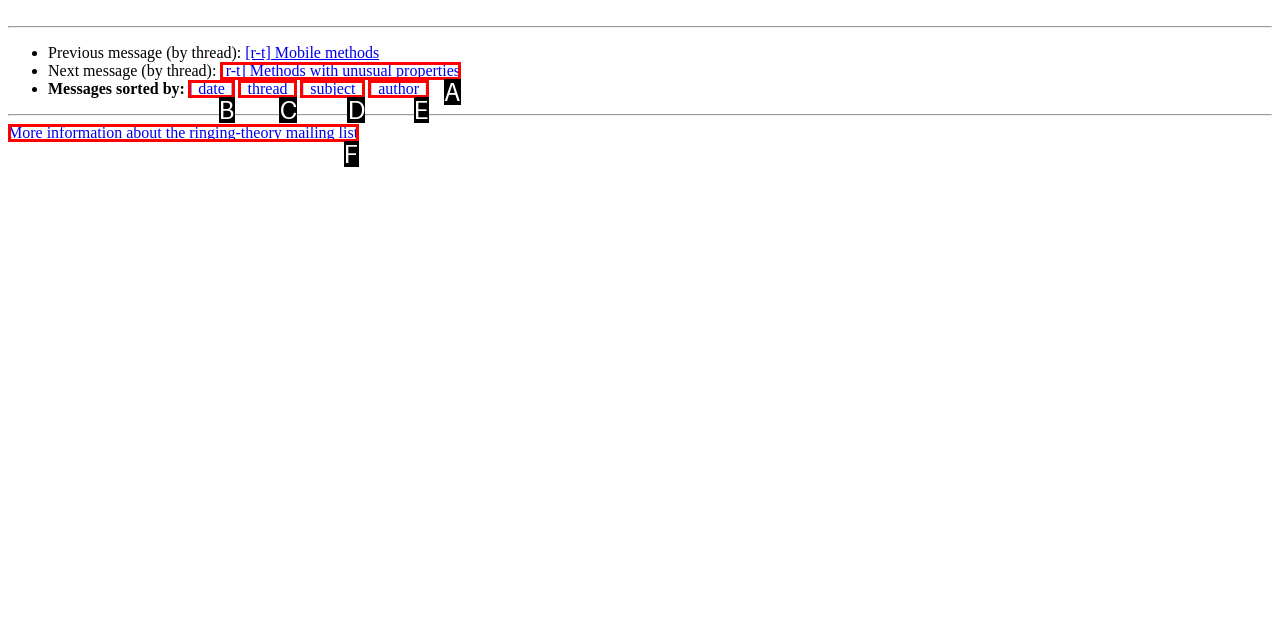Identify which HTML element matches the description: [r-t] Methods with unusual properties
Provide your answer in the form of the letter of the correct option from the listed choices.

A